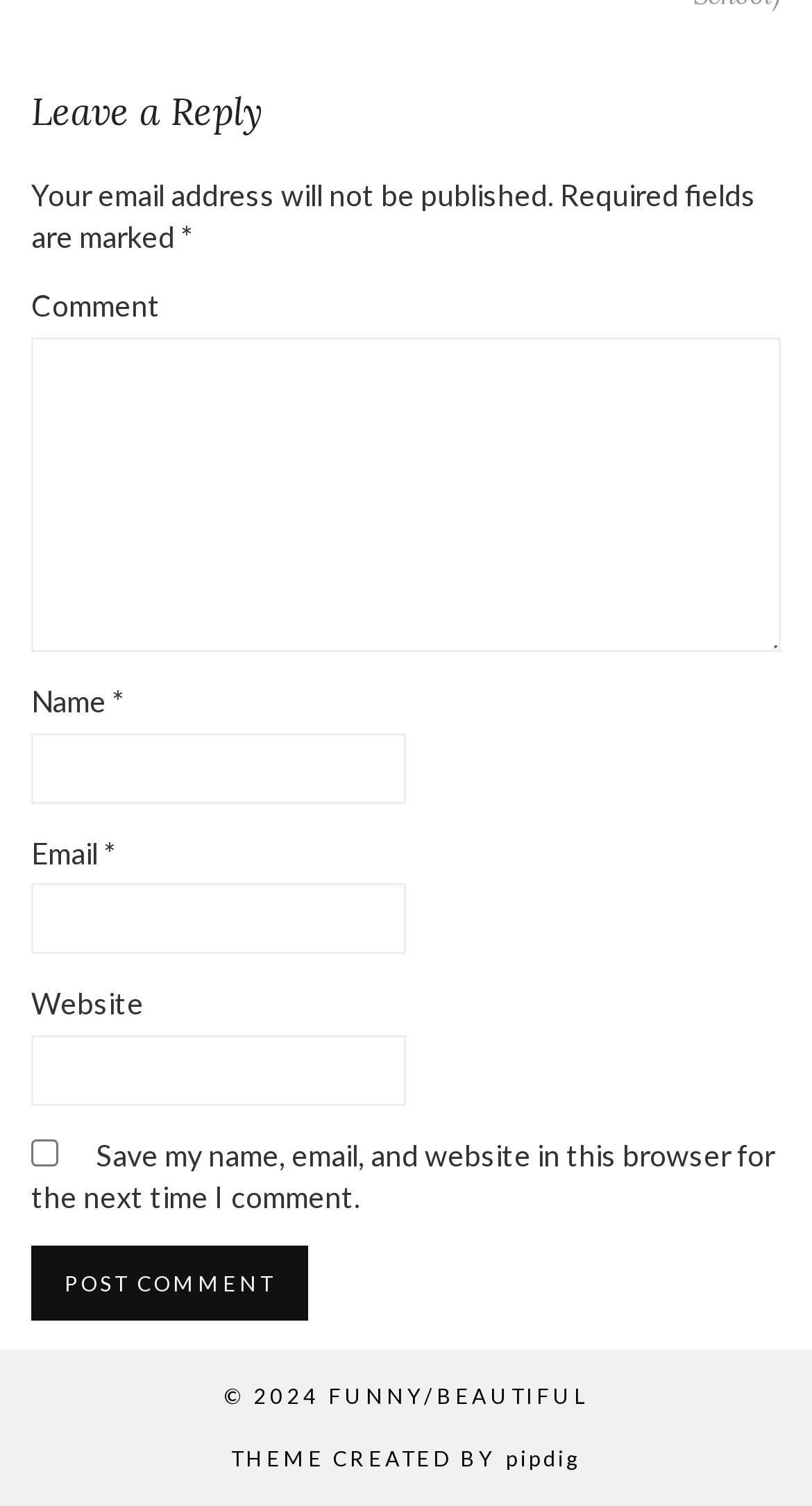Locate the bounding box of the UI element with the following description: "Theme Created by pipdig".

[0.285, 0.96, 0.715, 0.977]